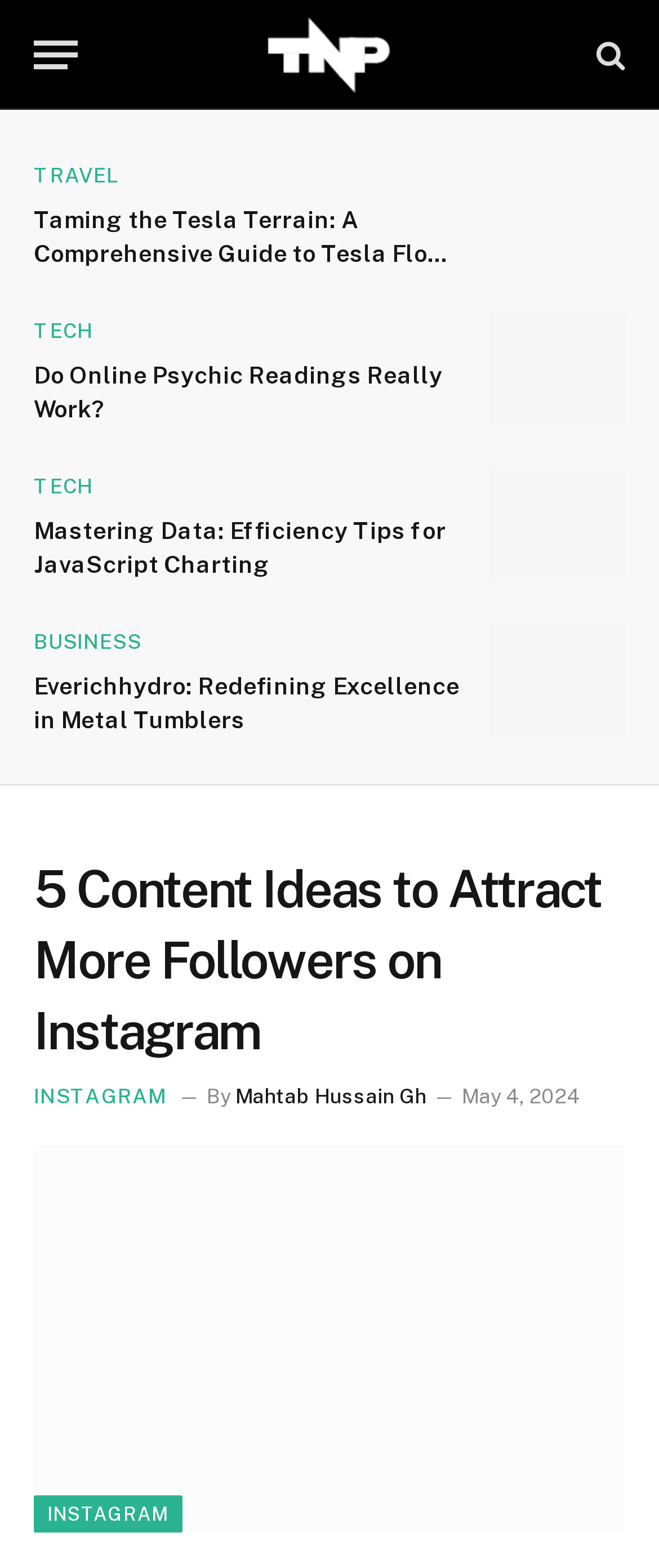Can you provide the bounding box coordinates for the element that should be clicked to implement the instruction: "Read the article about Tesla Floor Mats"?

[0.744, 0.1, 0.949, 0.172]